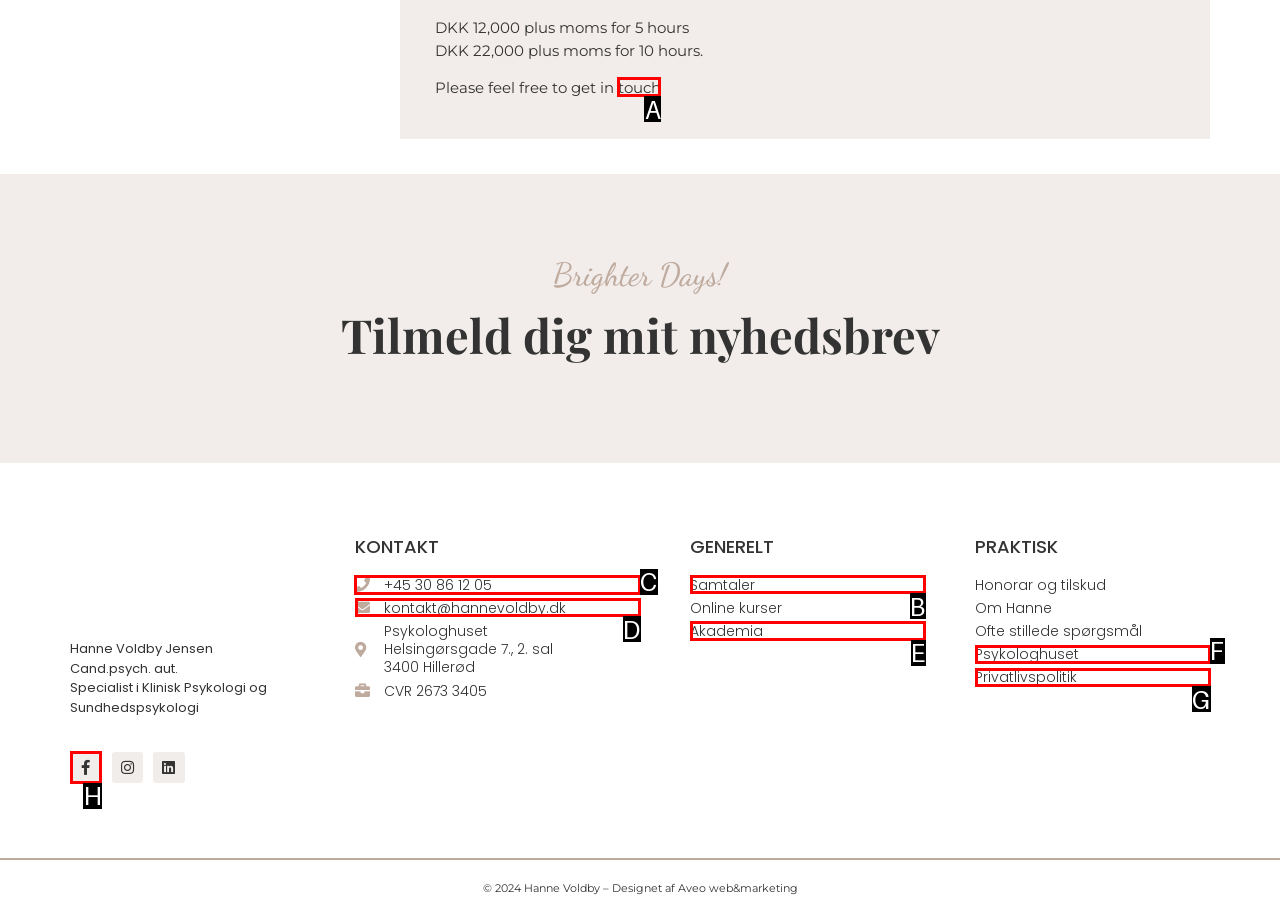Given the instruction: Click to contact via phone, which HTML element should you click on?
Answer with the letter that corresponds to the correct option from the choices available.

C